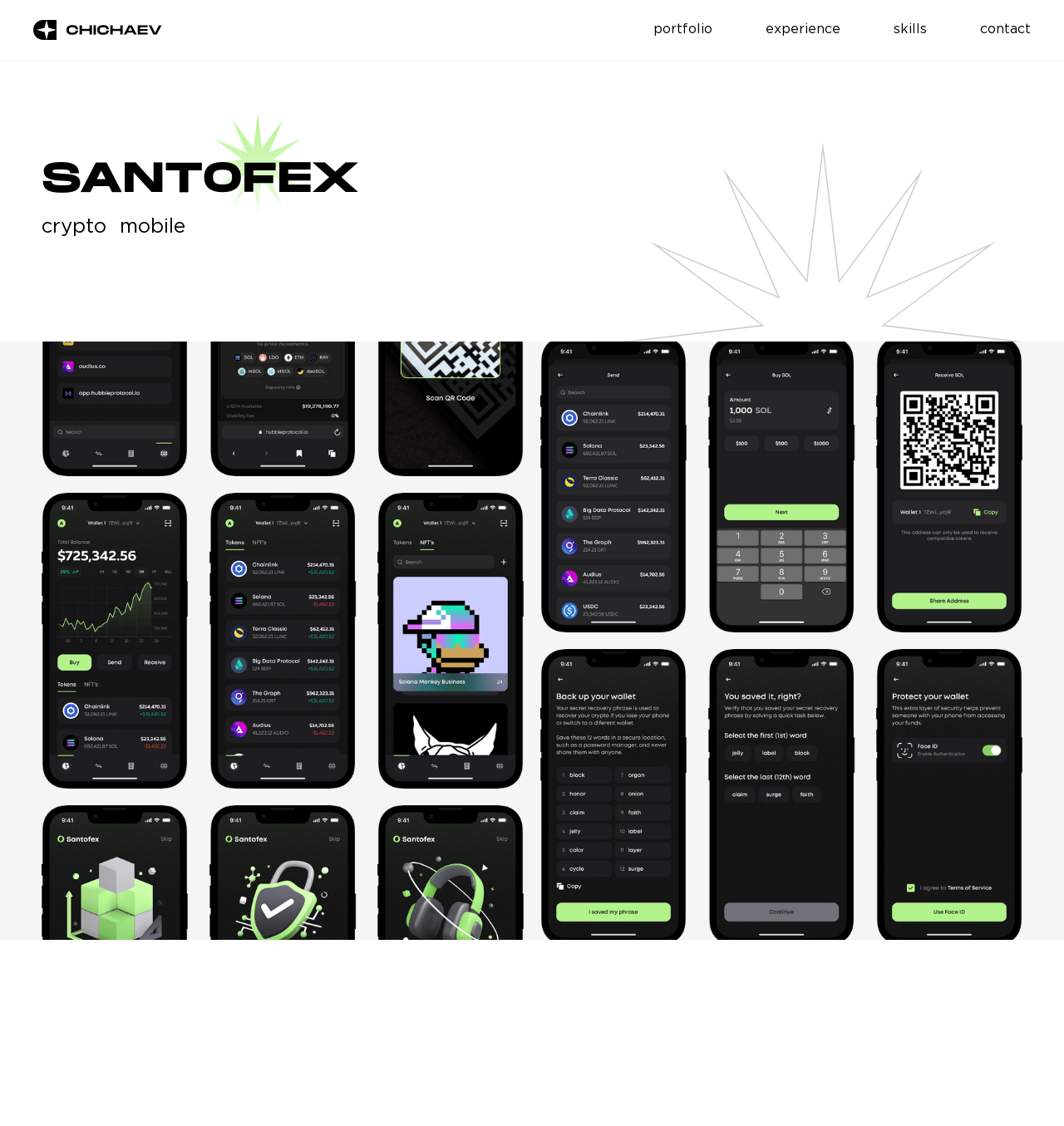Using the webpage screenshot, locate the HTML element that fits the following description and provide its bounding box: "parent_node: portfolio".

[0.031, 0.0, 0.153, 0.053]